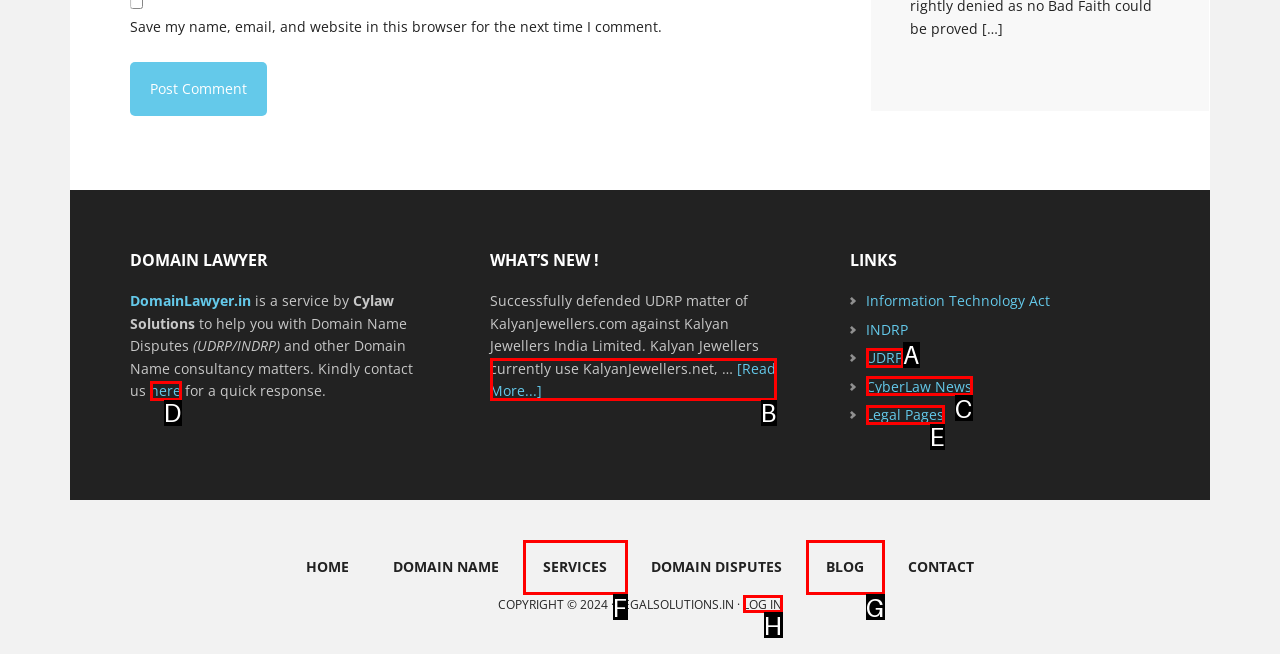Identify the option that best fits this description: Services
Answer with the appropriate letter directly.

F